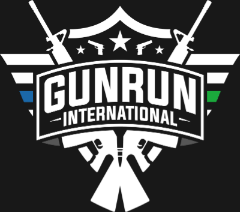What is written on the central banner?
Look at the image and answer the question with a single word or phrase.

GUNRUN